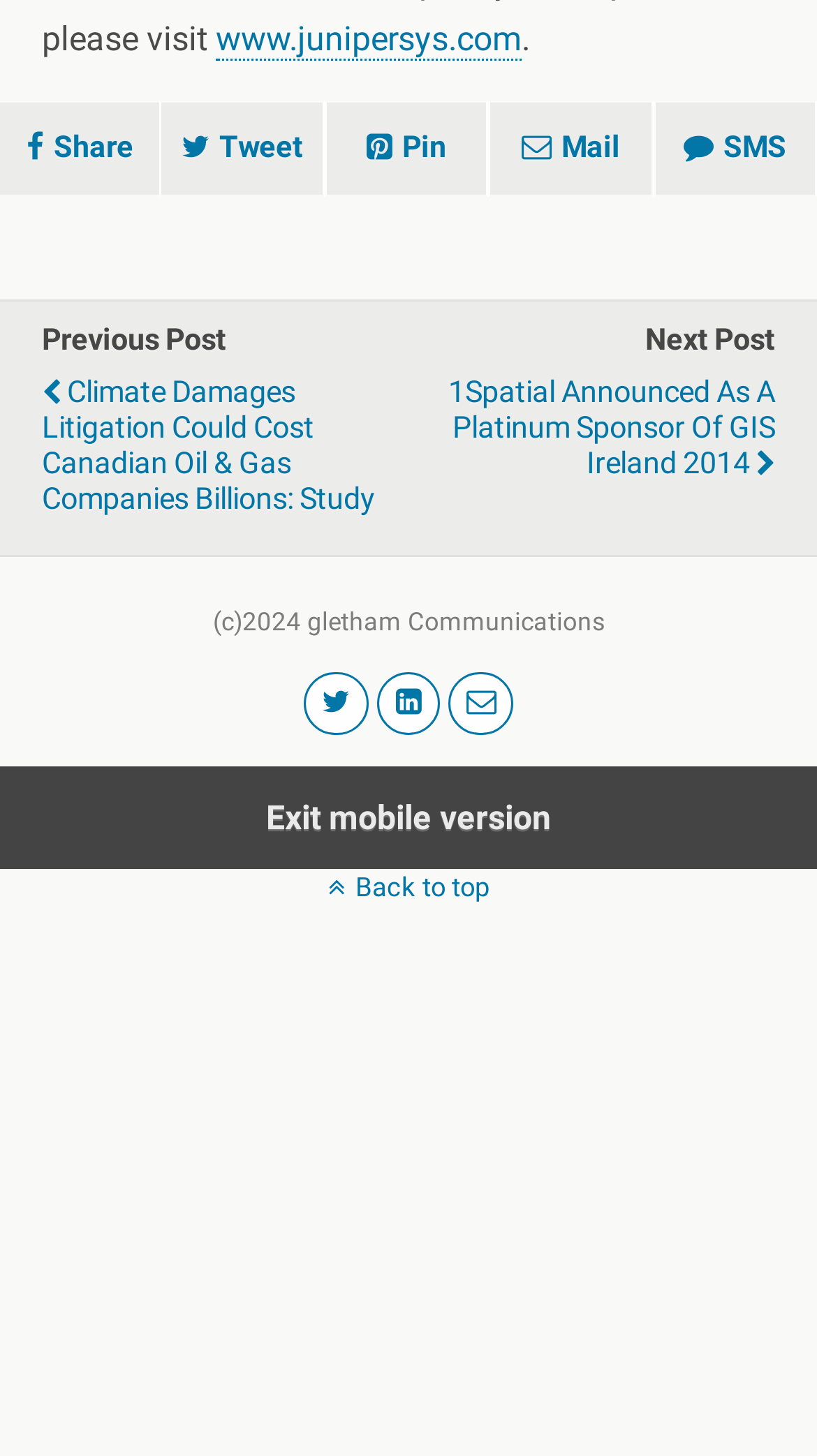Determine the bounding box coordinates of the clickable region to follow the instruction: "Share this post".

[0.0, 0.069, 0.196, 0.135]